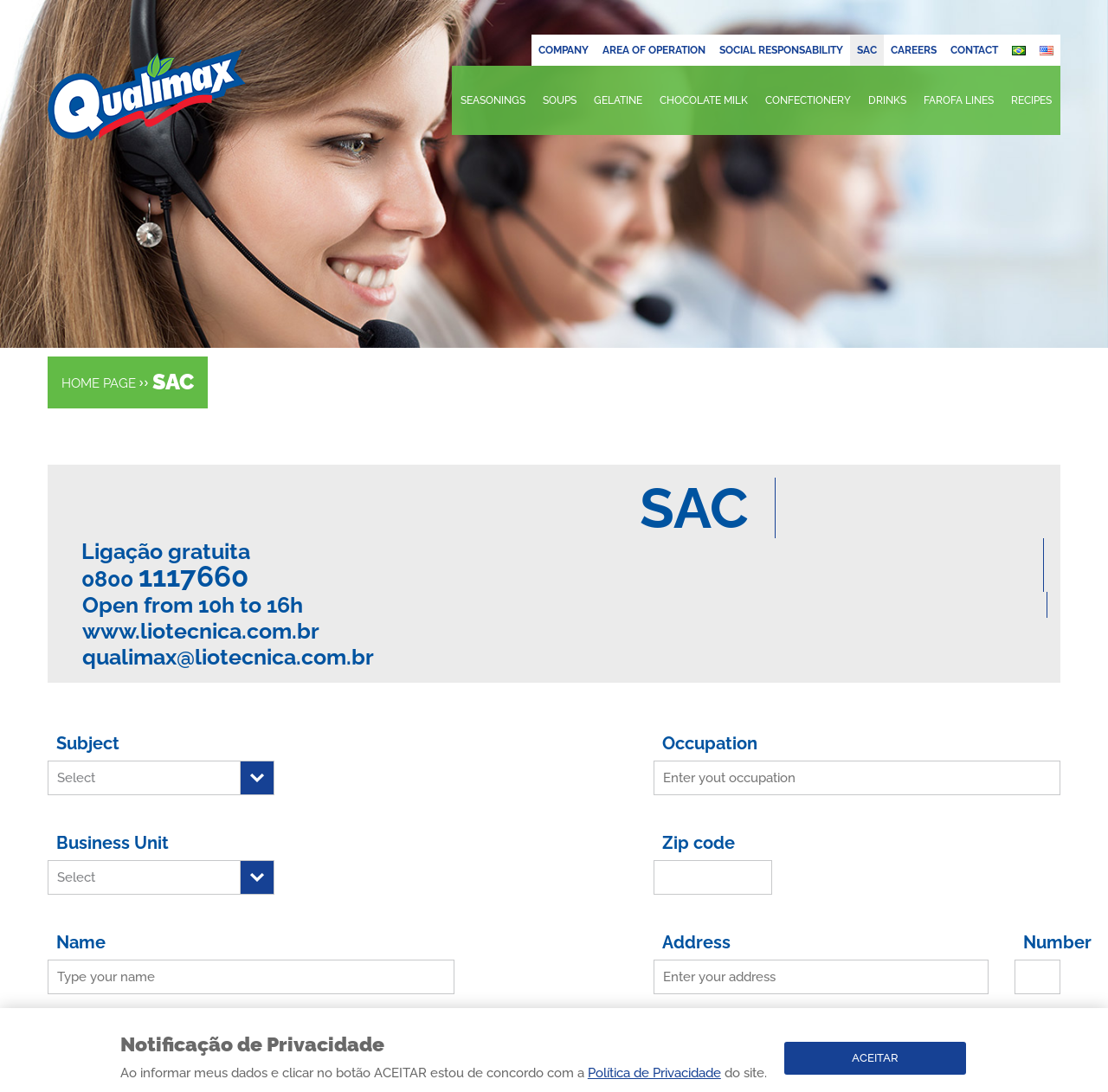What is the phone number for contact?
Give a thorough and detailed response to the question.

The phone number for contact is 0800 1117660, which is mentioned in the StaticText '0800' and '1117660' at the bottom of the webpage.